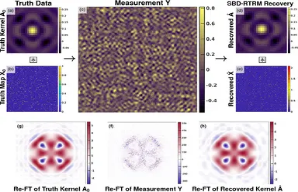What is the title of the left panel?
Analyze the screenshot and provide a detailed answer to the question.

The panel on the left is titled 'Truth Data', which features an idealized image of the original kernel, along with its corresponding Fourier transform at the bottom left portion.